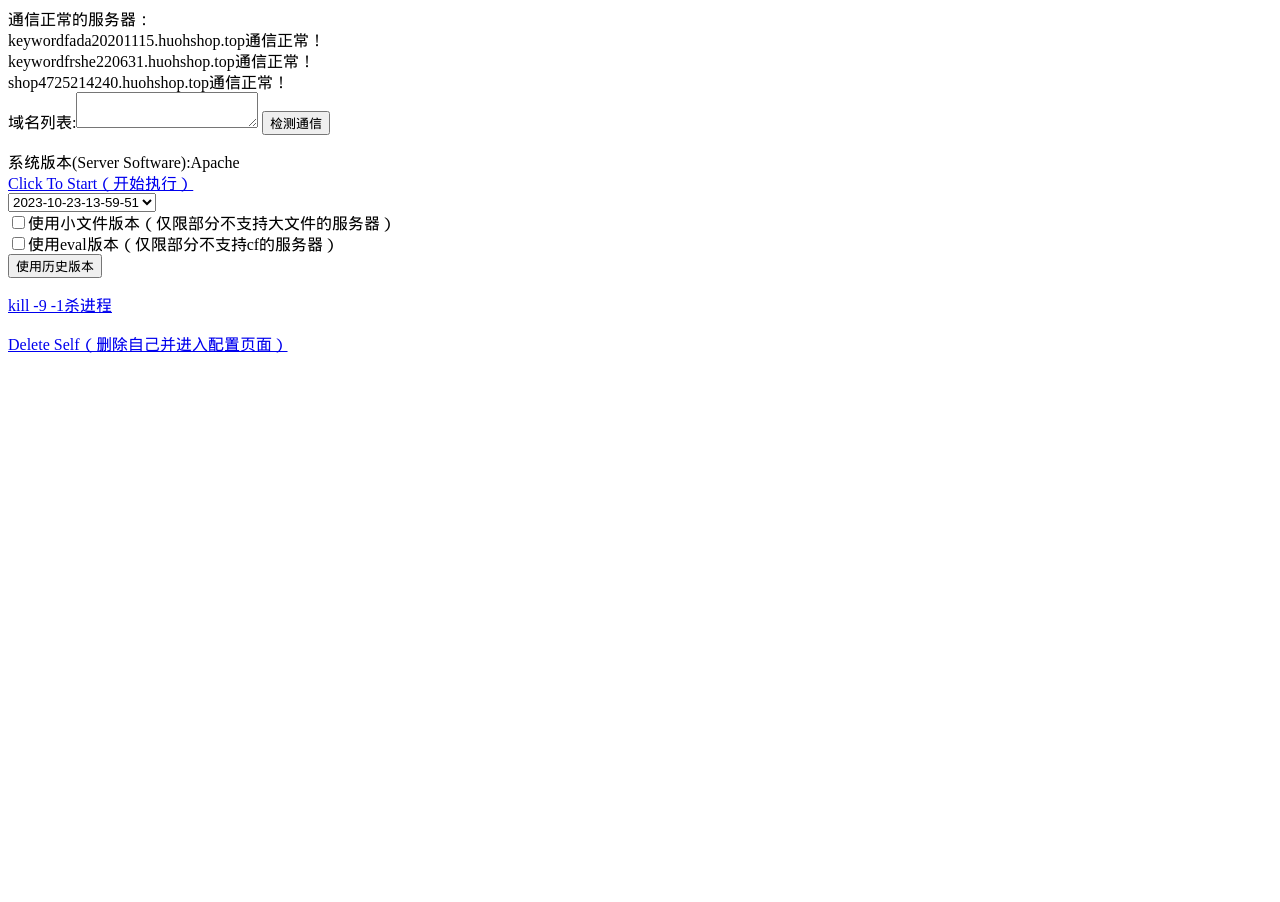Respond concisely with one word or phrase to the following query:
What is the purpose of the textbox?

Enter domain name